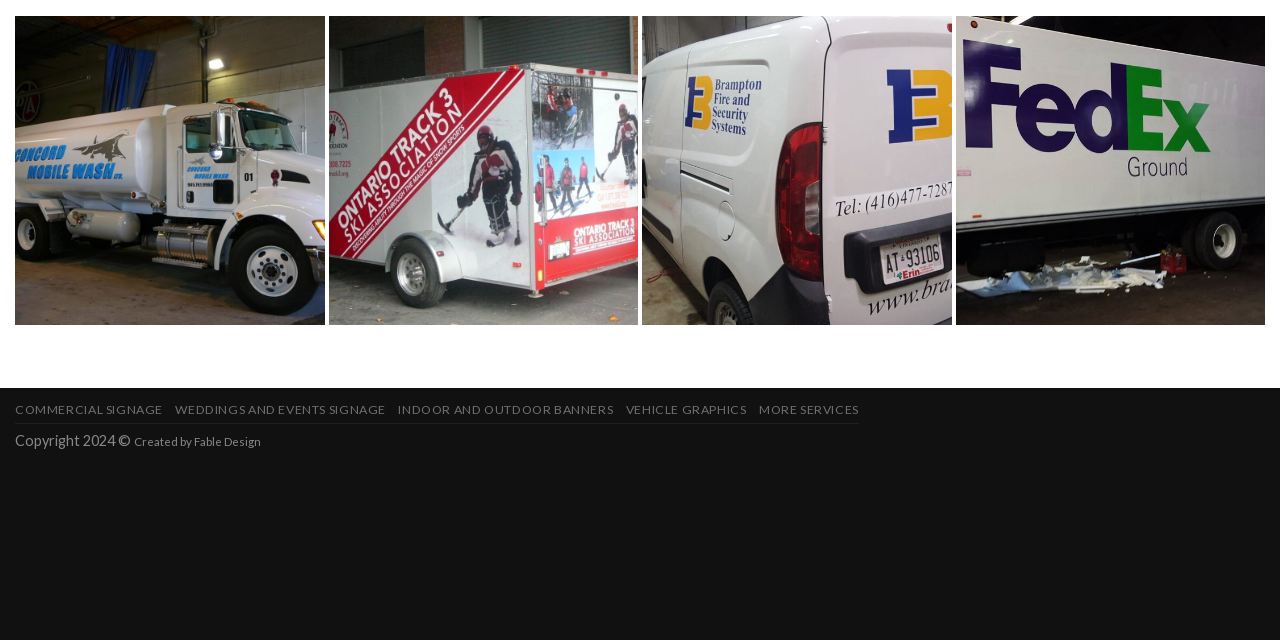Given the description "Indoor and Outdoor Banners", determine the bounding box of the corresponding UI element.

[0.311, 0.629, 0.479, 0.652]